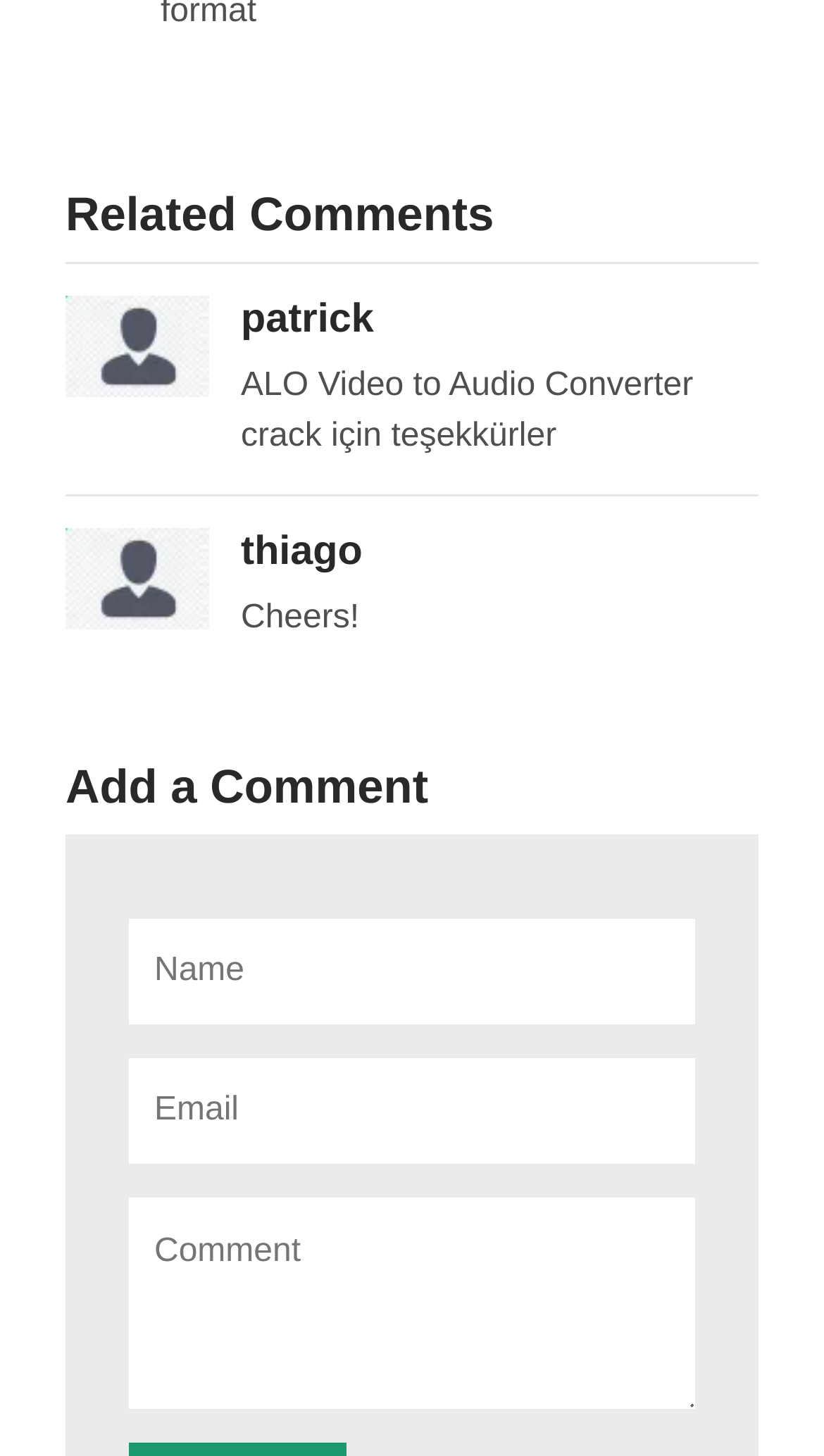How many textboxes are there for adding a comment?
Using the image, give a concise answer in the form of a single word or short phrase.

3